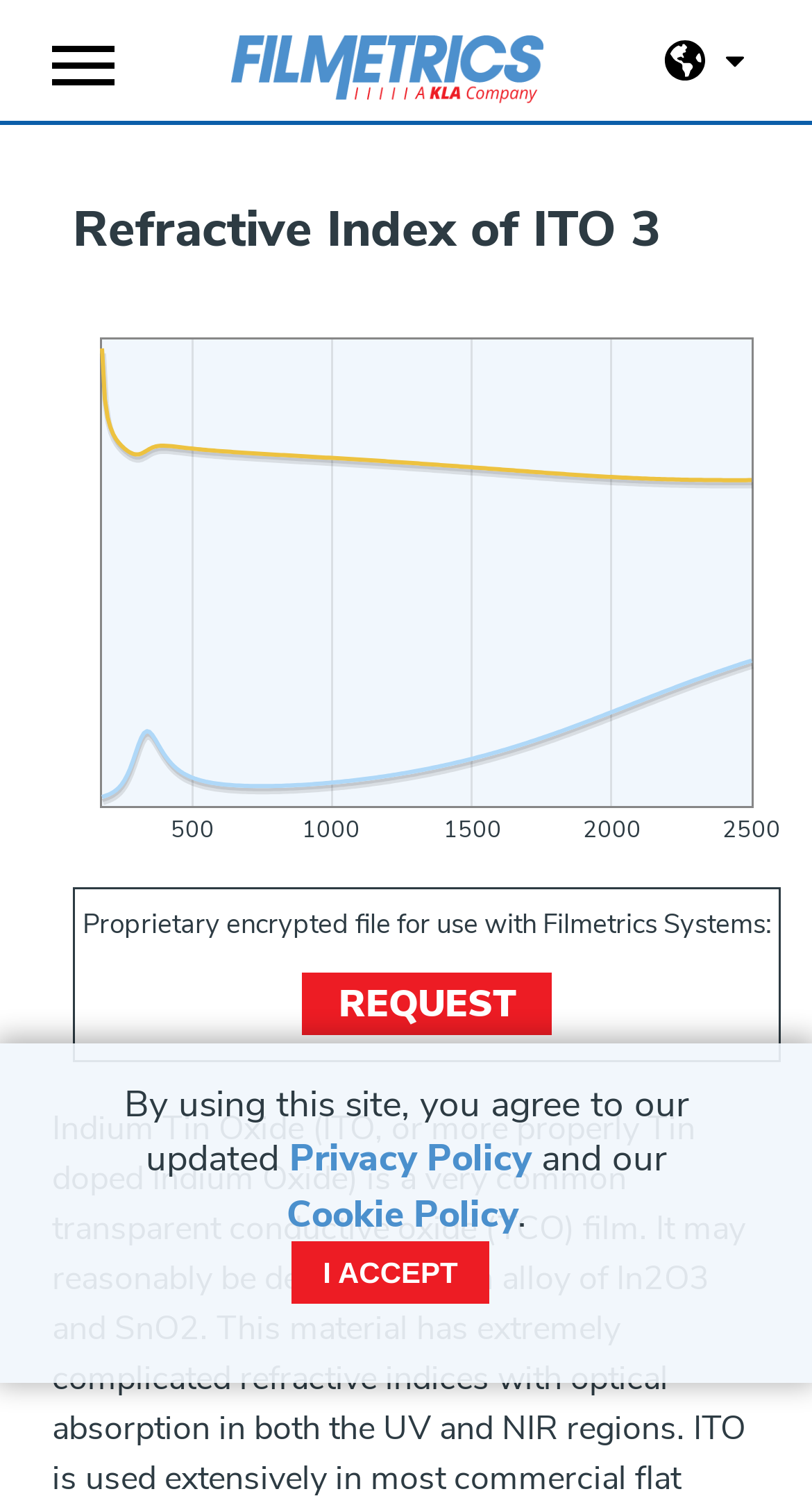Offer a detailed account of what is visible on the webpage.

The webpage appears to be related to thin film thickness measurement systems, with a focus on Refractive Index of ITO 3. At the top left, there is a button labeled "Menu". Next to it, a link to the "Main page" is located. On the top right, there are two small images.

The main content of the page is divided into two sections. The first section has a heading "Refractive Index of ITO 3" at the top, followed by a canvas element that takes up most of the width. Below the canvas, there are five static text elements displaying numbers: 500, 1000, 1500, 2000, and 2500, arranged from left to right.

The second section has another canvas element with the same width as the first one. Below it, there is a static text element describing a proprietary encrypted file for use with Filmetrics Systems. Next to it, a link to "REQUEST" is located.

At the bottom of the page, there is a notice about the website's Privacy Policy and Cookie Policy. The notice starts with a static text element, followed by links to the Privacy Policy and Cookie Policy, and ends with a static text element containing a period. Below the notice, there is a button labeled "I ACCEPT".